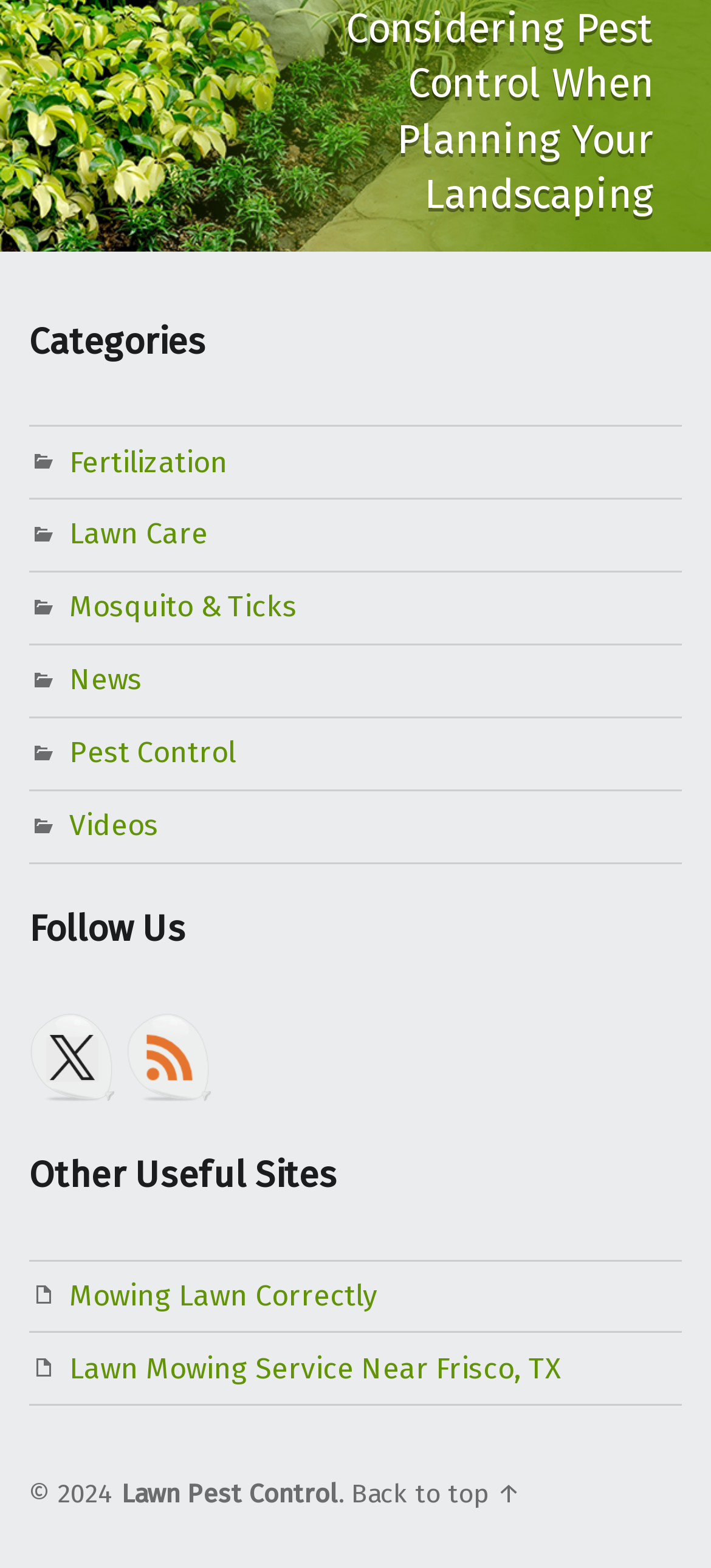Please answer the following query using a single word or phrase: 
What is the year of the copyright?

2024